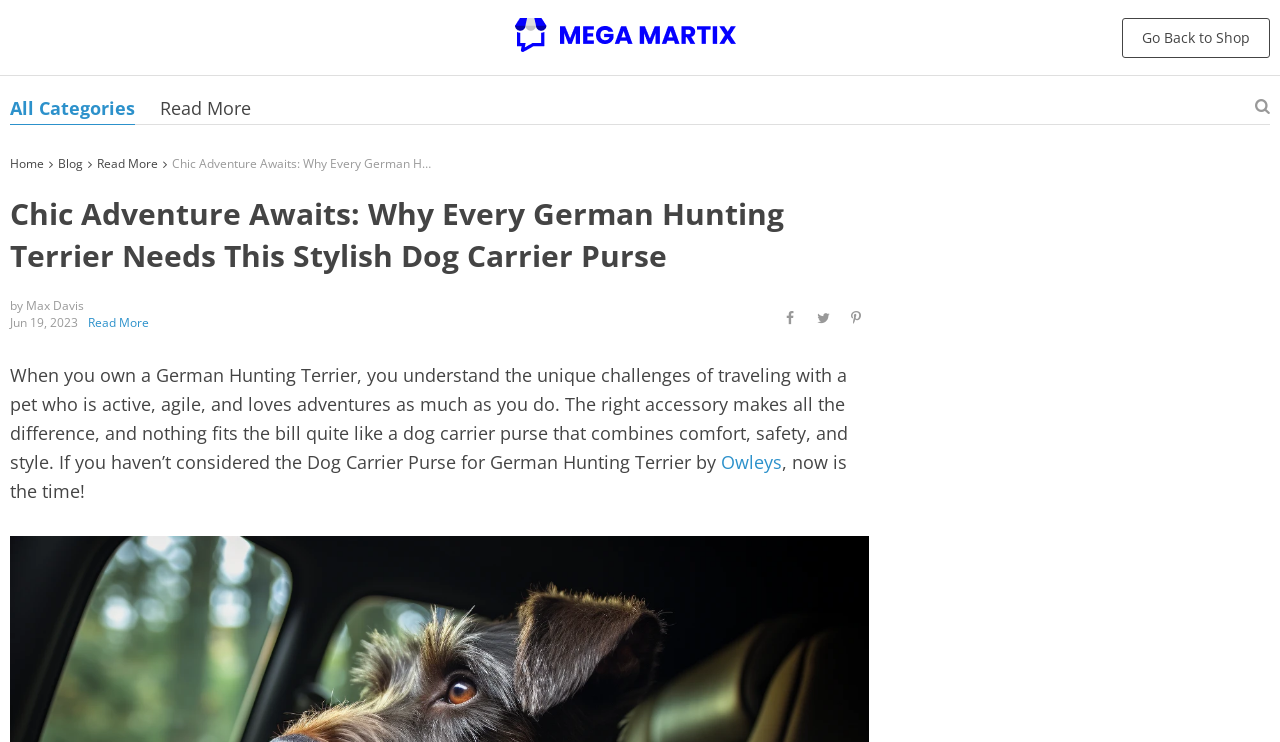Identify the bounding box coordinates of the region that needs to be clicked to carry out this instruction: "Check out the Blog". Provide these coordinates as four float numbers ranging from 0 to 1, i.e., [left, top, right, bottom].

[0.045, 0.209, 0.065, 0.232]